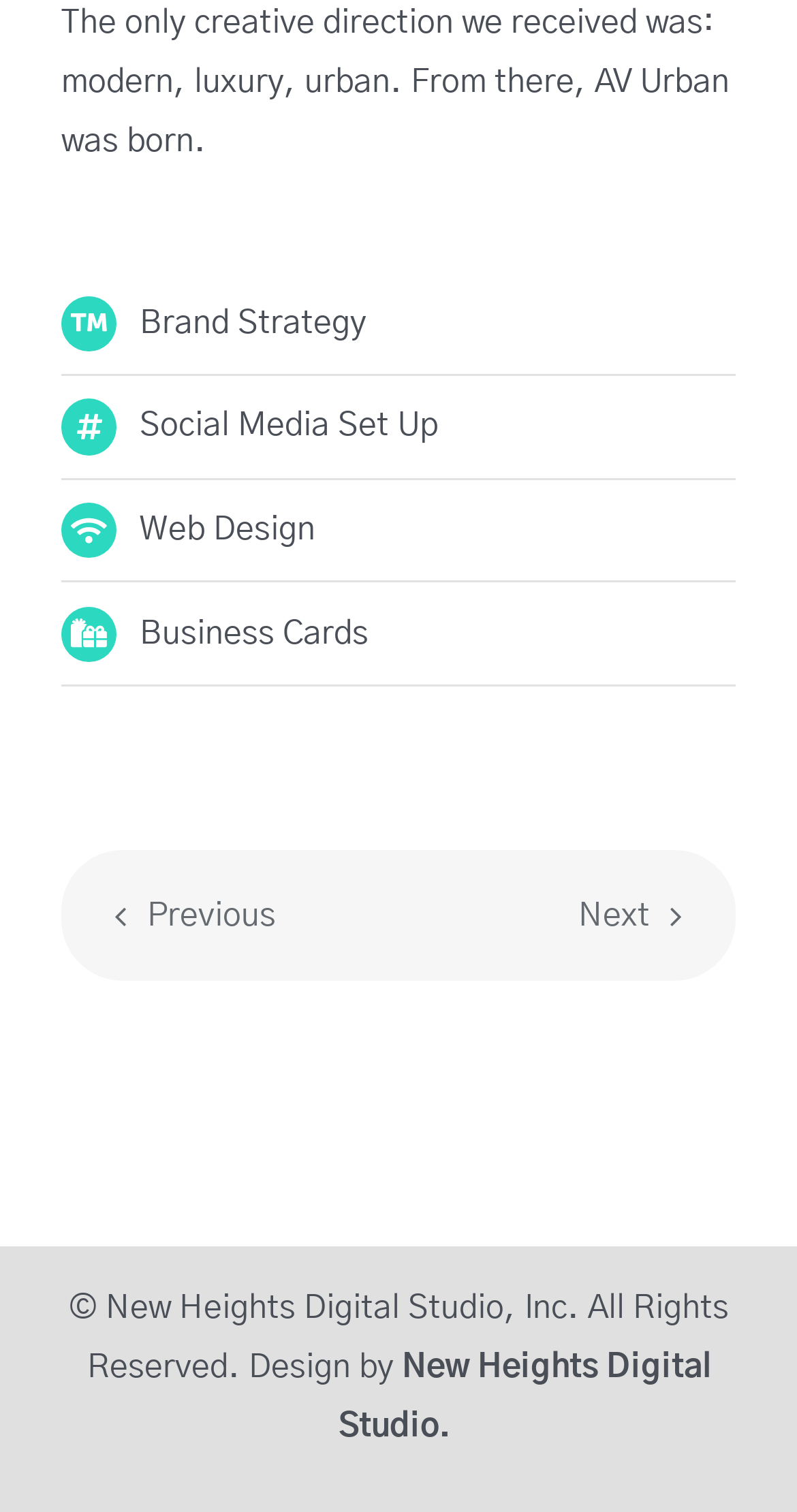Find the UI element described as: "Next" and predict its bounding box coordinates. Ensure the coordinates are four float numbers between 0 and 1, [left, top, right, bottom].

[0.726, 0.592, 0.856, 0.62]